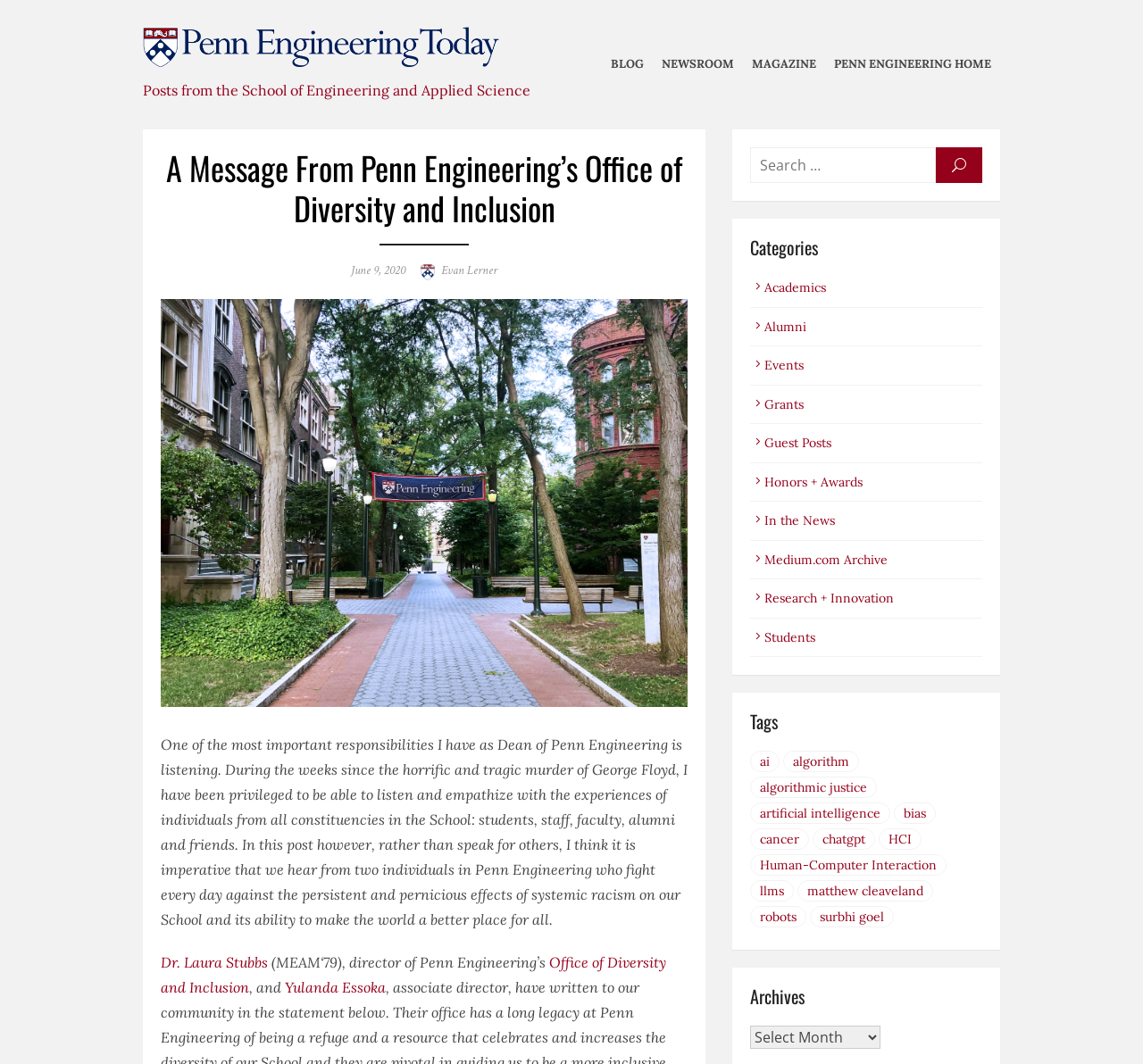Please identify the bounding box coordinates of the area that needs to be clicked to follow this instruction: "Go to previous month".

None